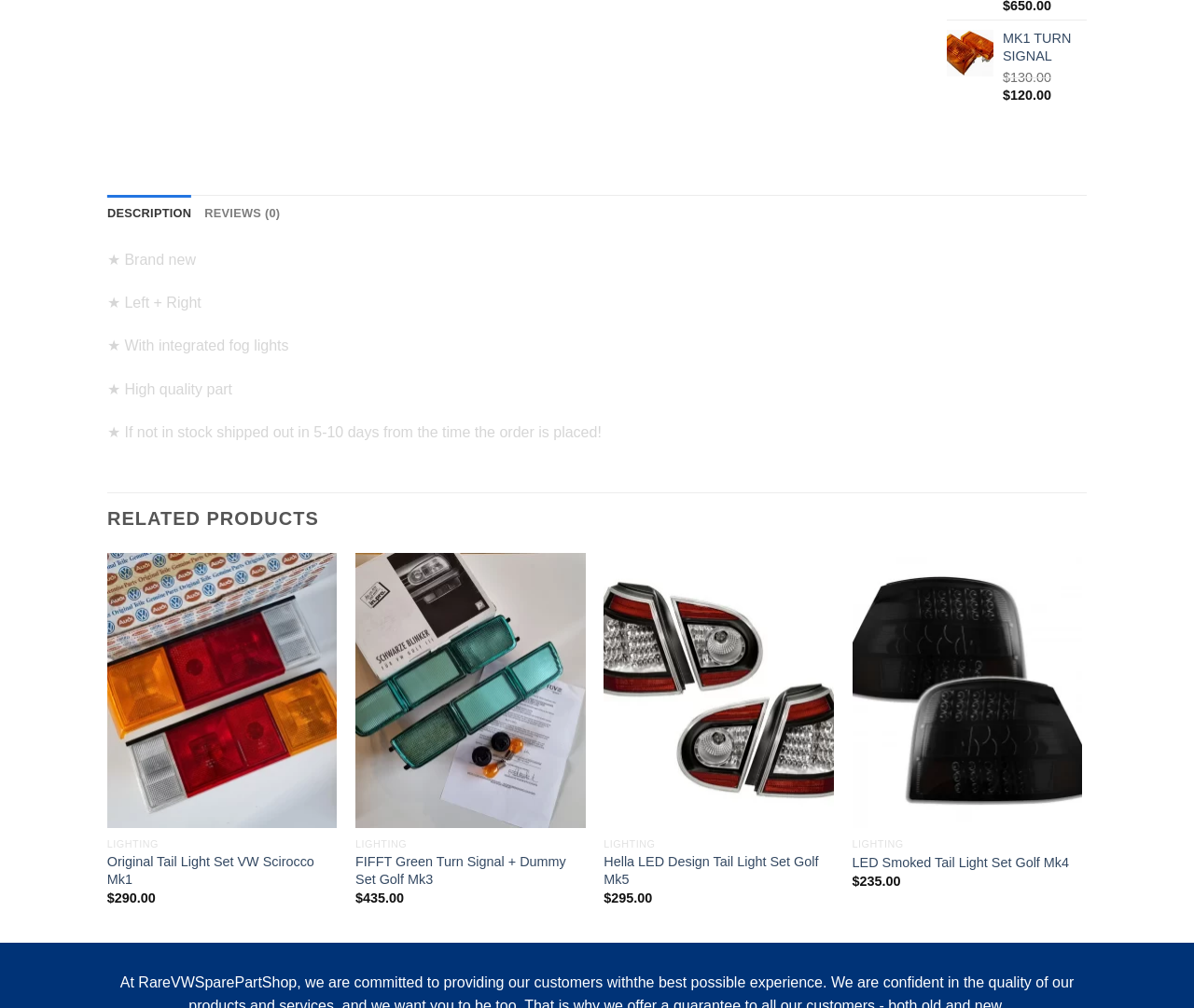Given the following UI element description: "Quick View", find the bounding box coordinates in the webpage screenshot.

[0.506, 0.823, 0.698, 0.854]